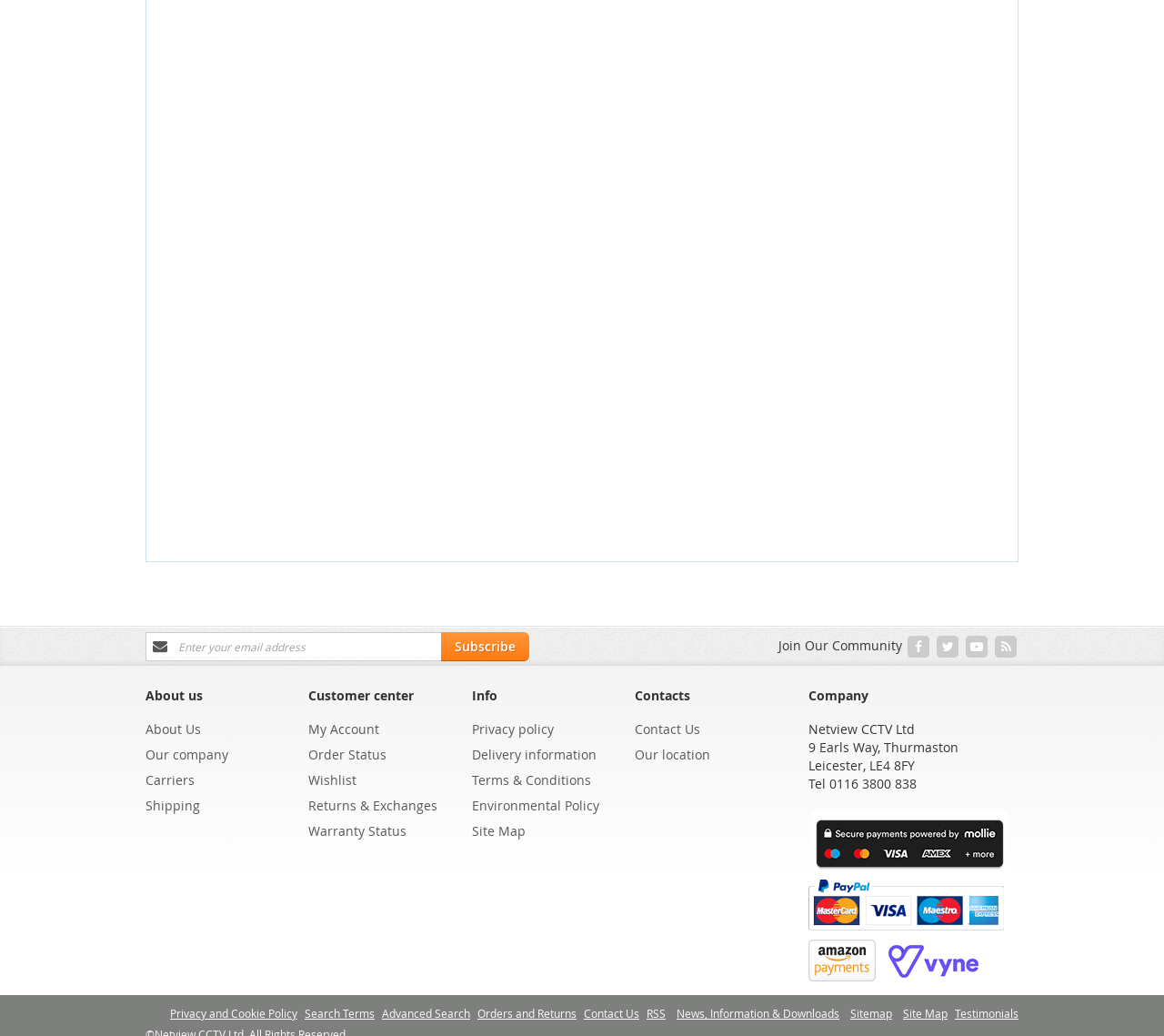Determine the bounding box coordinates of the section I need to click to execute the following instruction: "Contact us". Provide the coordinates as four float numbers between 0 and 1, i.e., [left, top, right, bottom].

[0.545, 0.687, 0.601, 0.721]